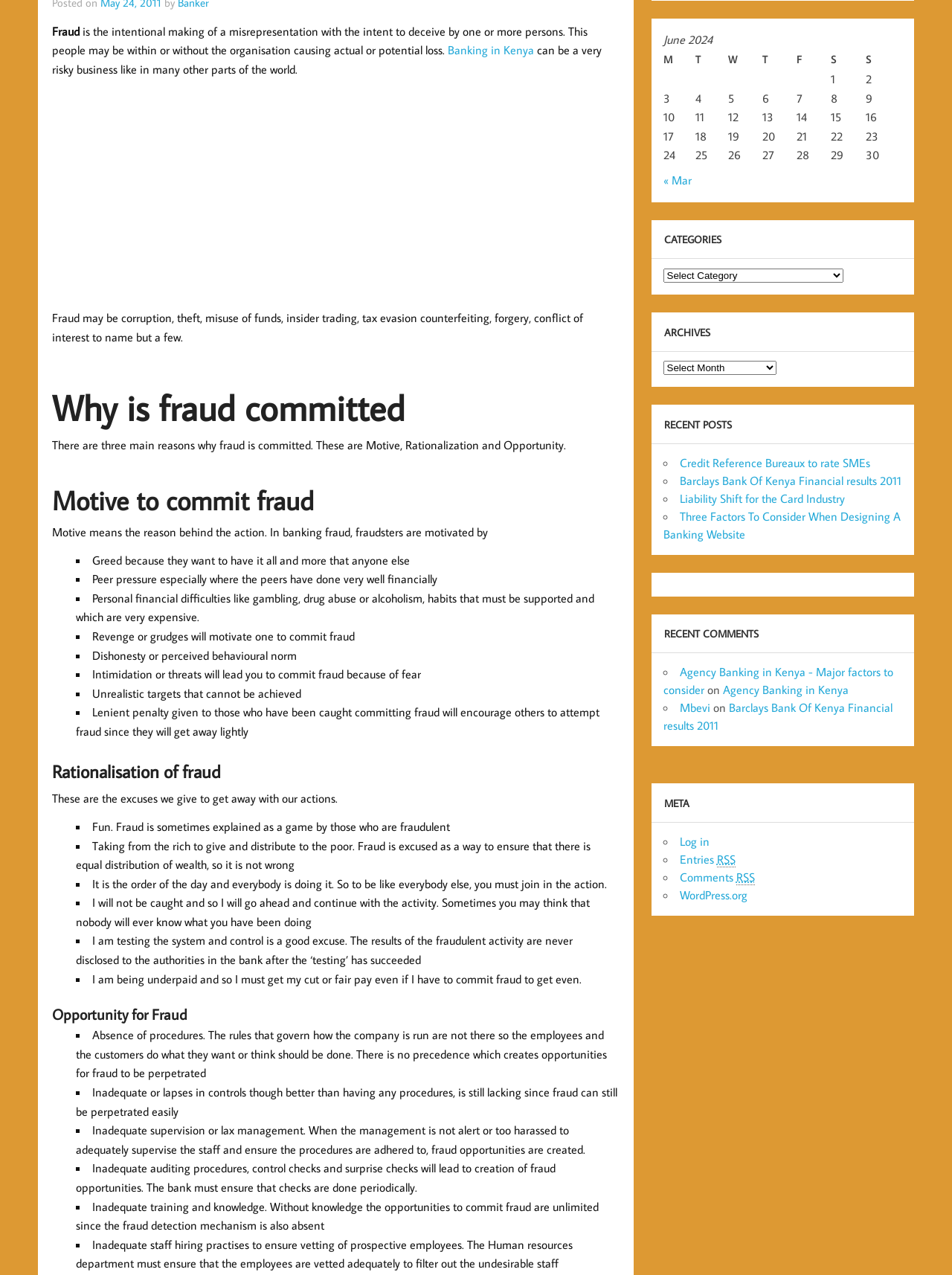Based on the element description, predict the bounding box coordinates (top-left x, top-left y, bottom-right x, bottom-right y) for the UI element in the screenshot: Mbevi

[0.714, 0.549, 0.746, 0.561]